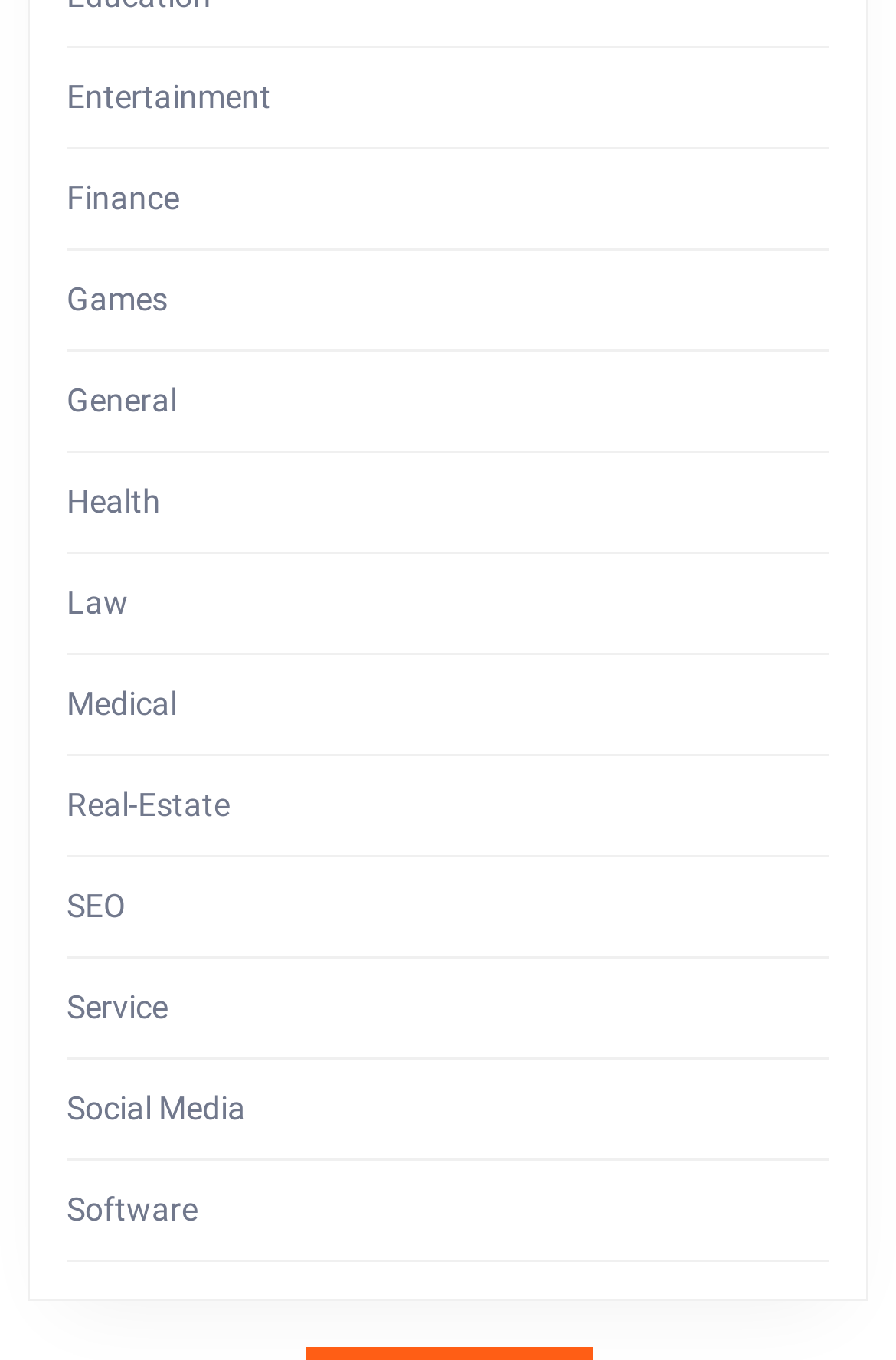What is the last category listed?
Look at the image and answer with only one word or phrase.

Software